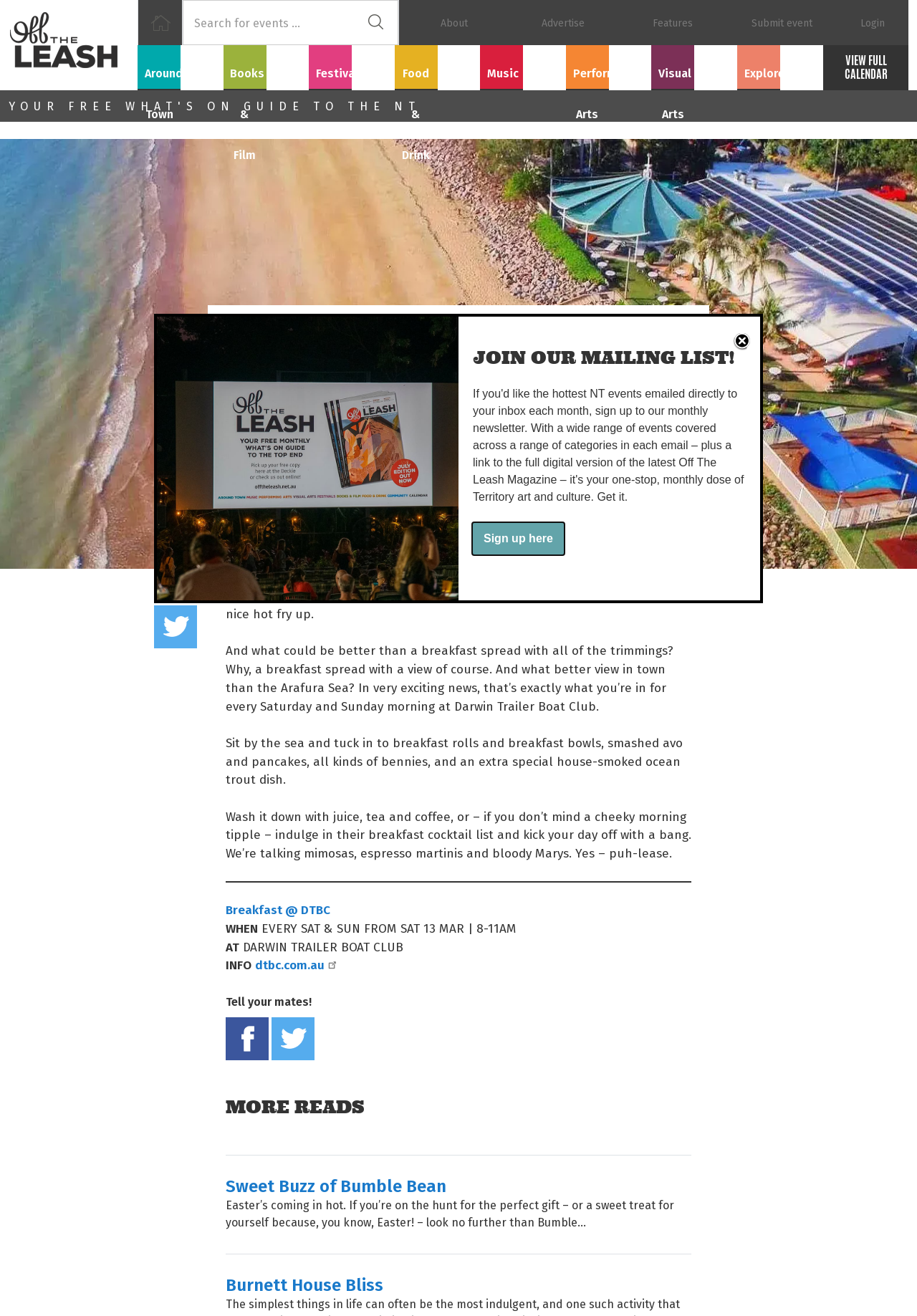Give a short answer using one word or phrase for the question:
What is the purpose of the 'VIEW FULL CALENDAR' link?

To view the full calendar